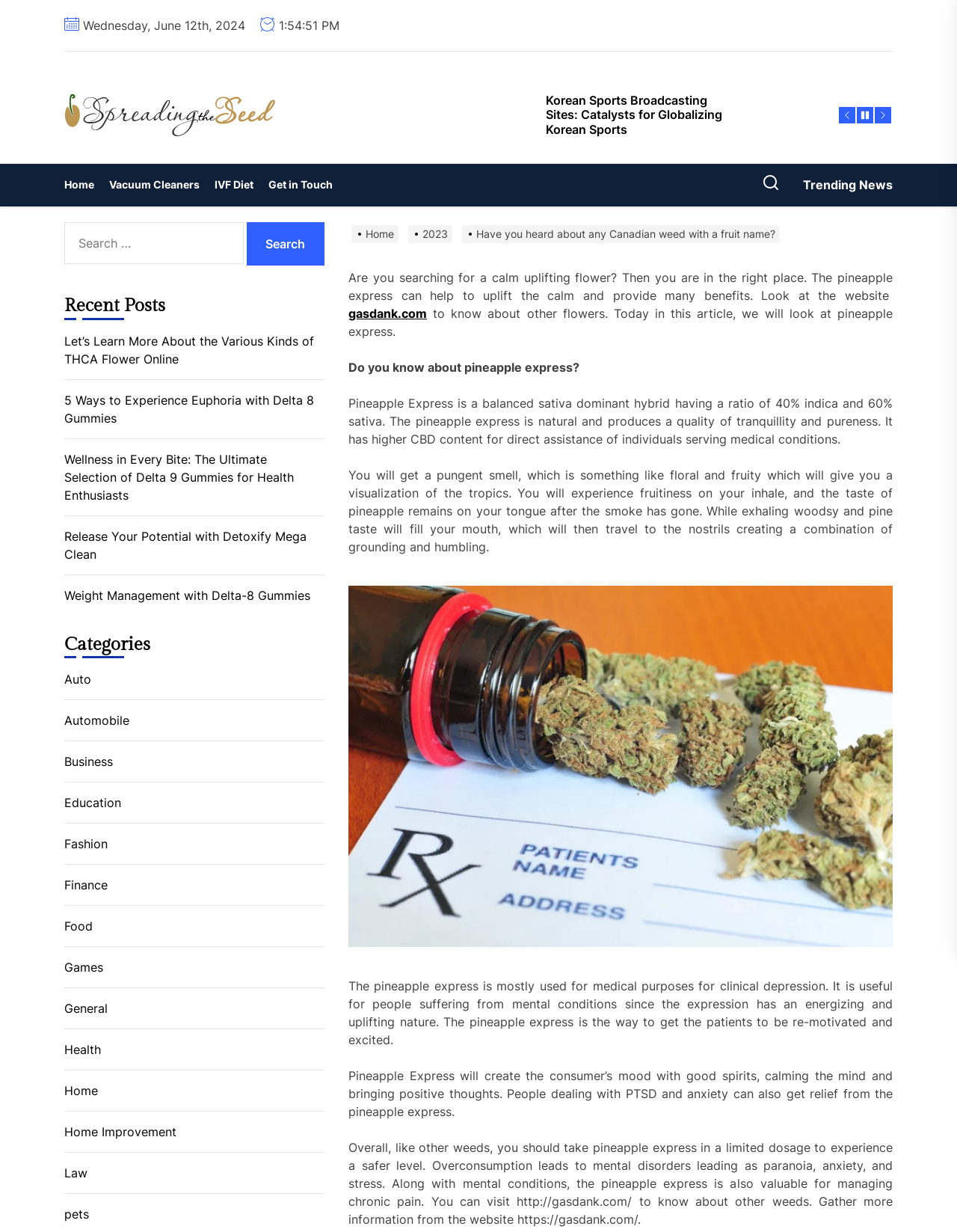Please locate the clickable area by providing the bounding box coordinates to follow this instruction: "Search for something".

[0.257, 0.18, 0.339, 0.215]